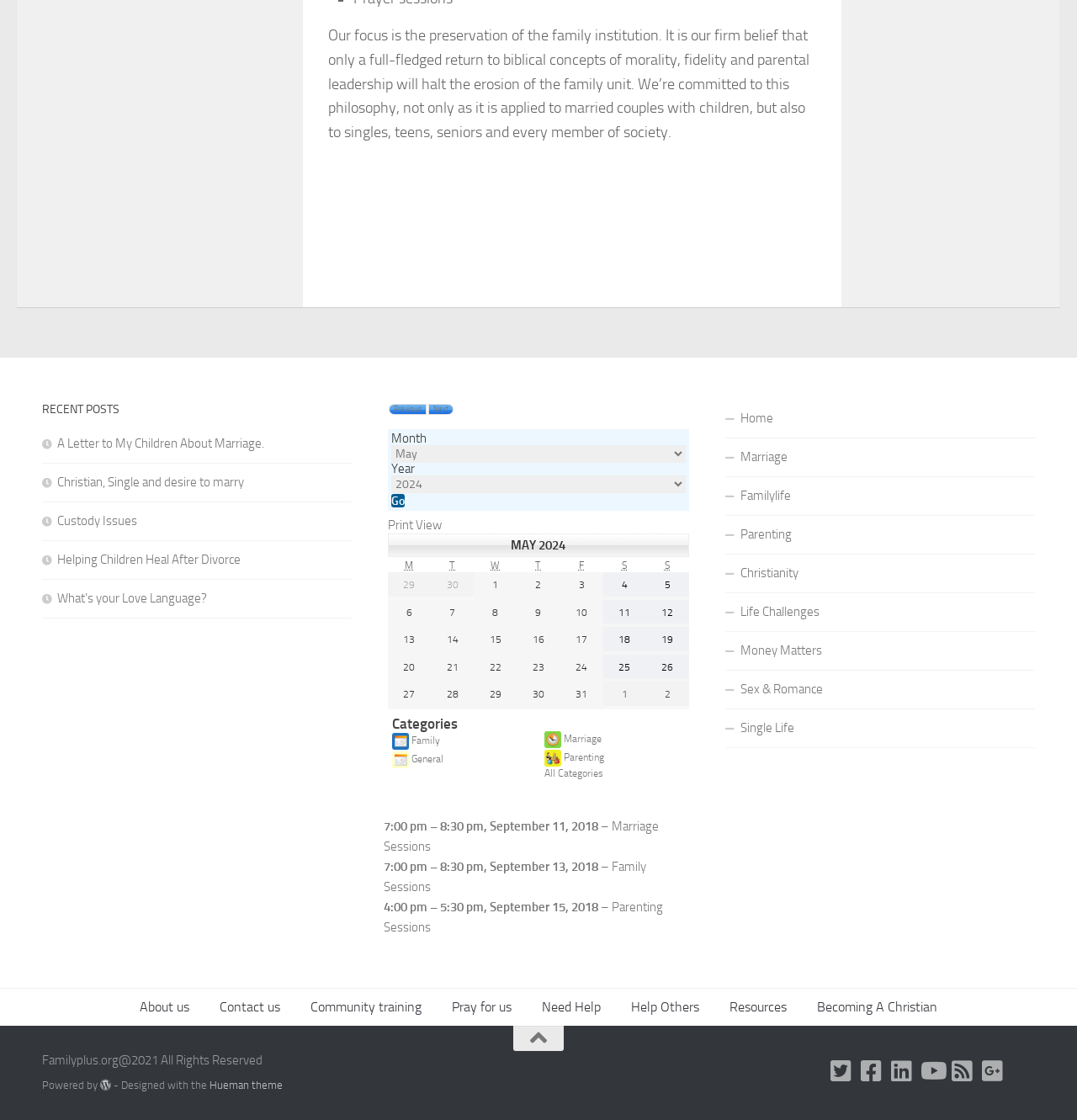What is the focus of this website?
Provide a detailed and extensive answer to the question.

Based on the static text at the top of the webpage, it is clear that the focus of this website is the preservation of the family institution, with an emphasis on biblical concepts of morality, fidelity, and parental leadership.